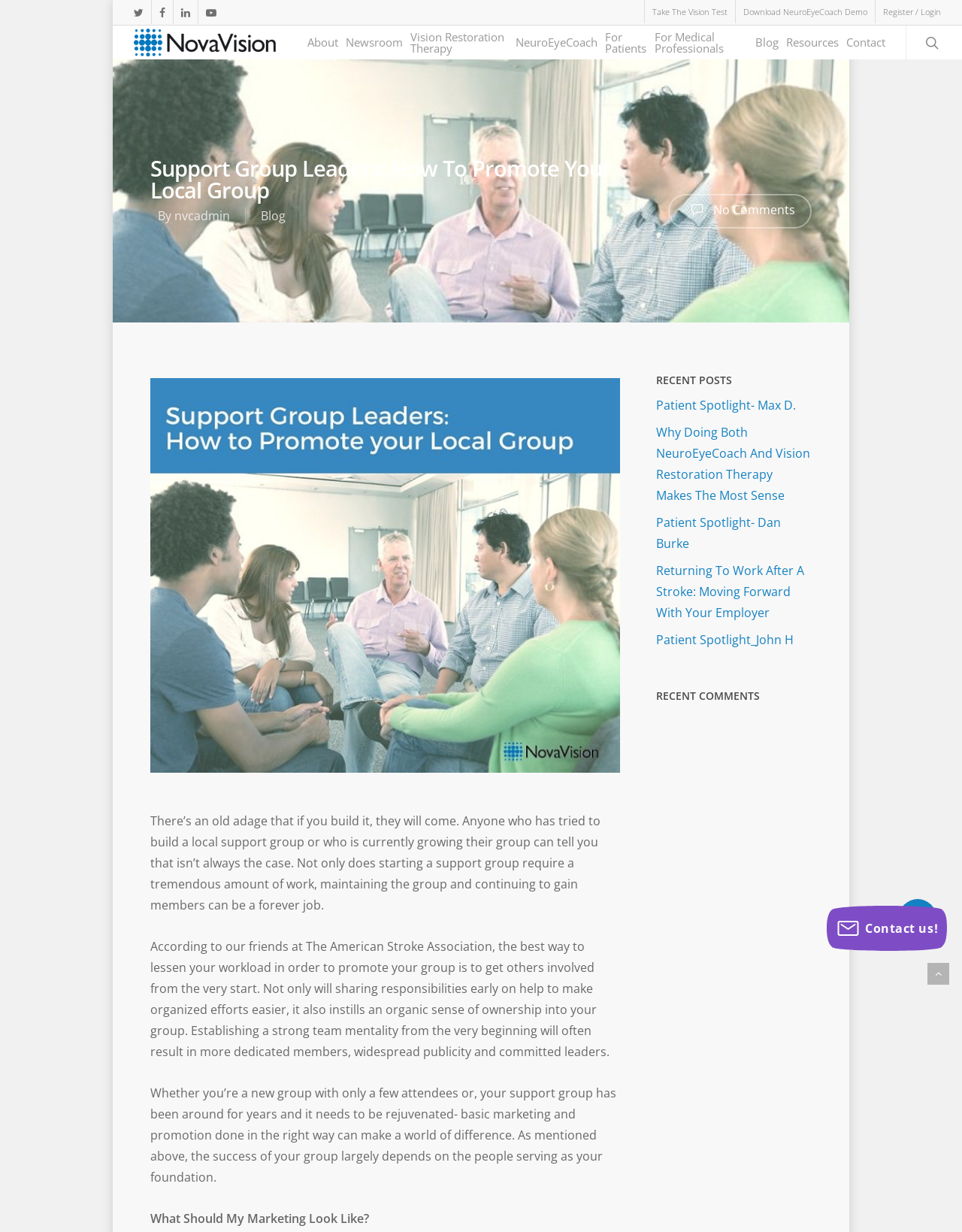What is the purpose of the support group?
Please provide a comprehensive and detailed answer to the question.

The purpose of the support group can be inferred from the heading 'Support Group Leaders: How To Promote Your Local Group' and the subsequent paragraphs that discuss ways to promote and maintain a local support group.